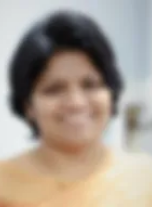What is the focus of Garima's research?
Use the image to answer the question with a single word or phrase.

Environmentally friendly processing techniques